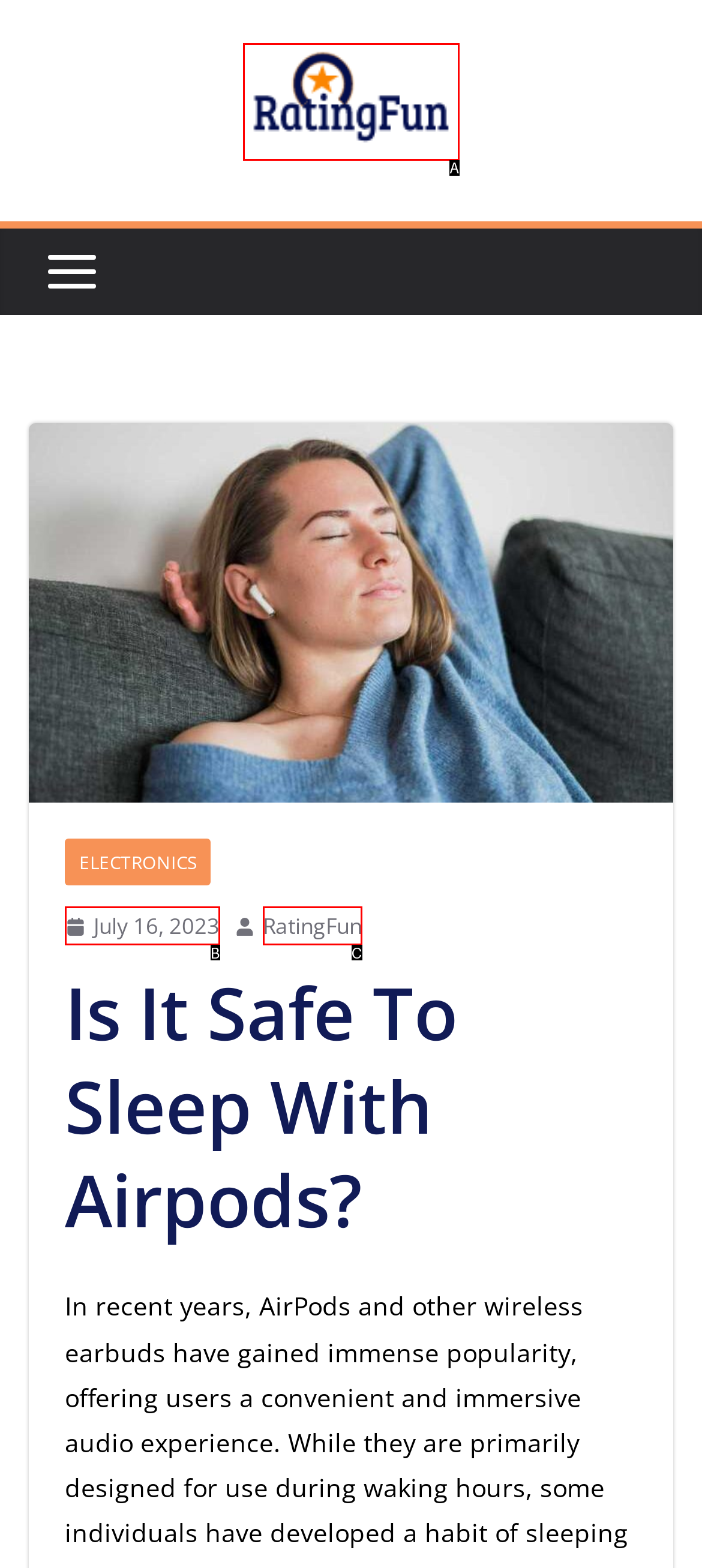Choose the UI element that best aligns with the description: July 16, 2023July 18, 2023
Respond with the letter of the chosen option directly.

B